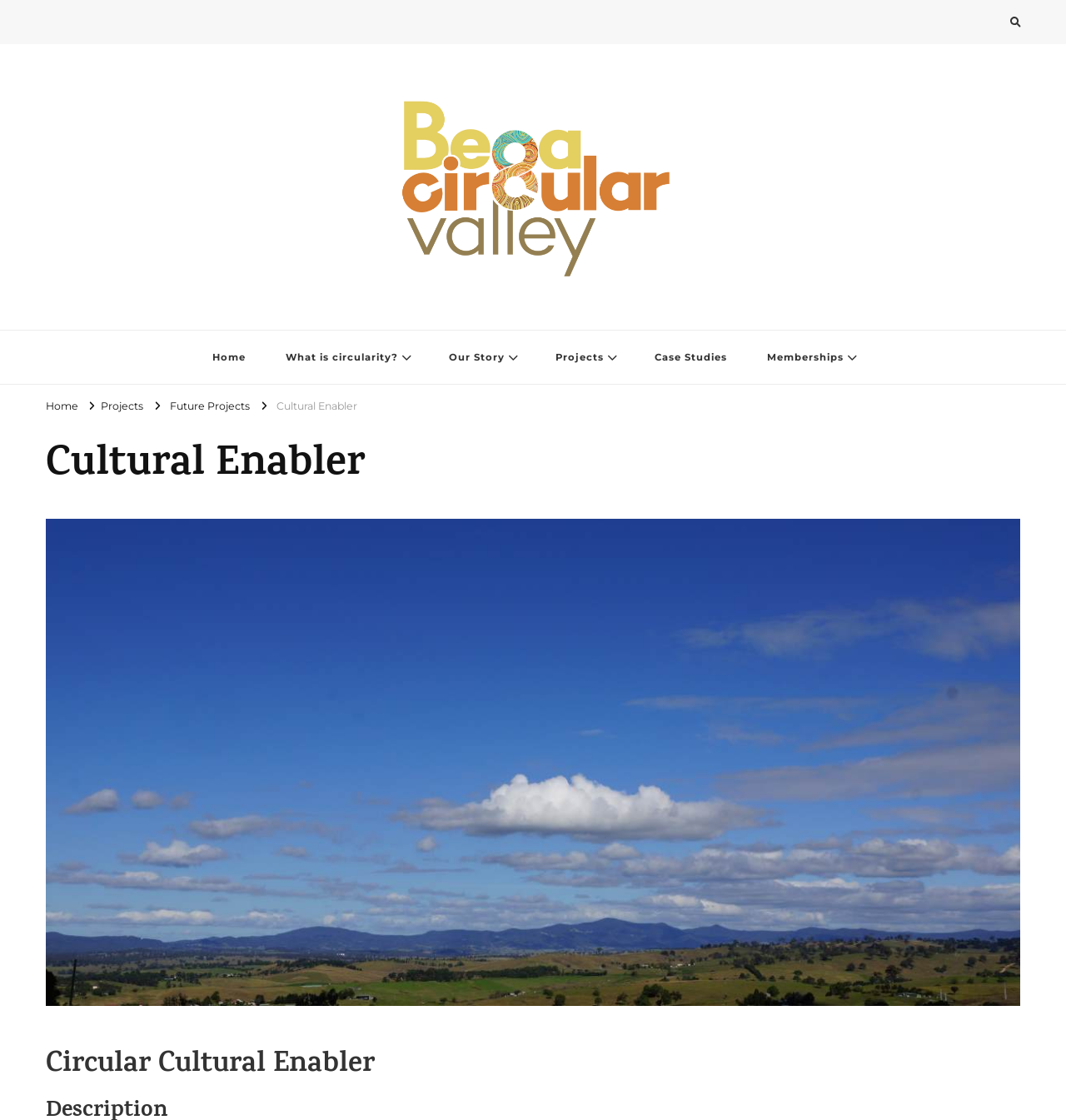Find the bounding box coordinates of the element to click in order to complete this instruction: "Go to the Home page". The bounding box coordinates must be four float numbers between 0 and 1, denoted as [left, top, right, bottom].

[0.182, 0.295, 0.247, 0.343]